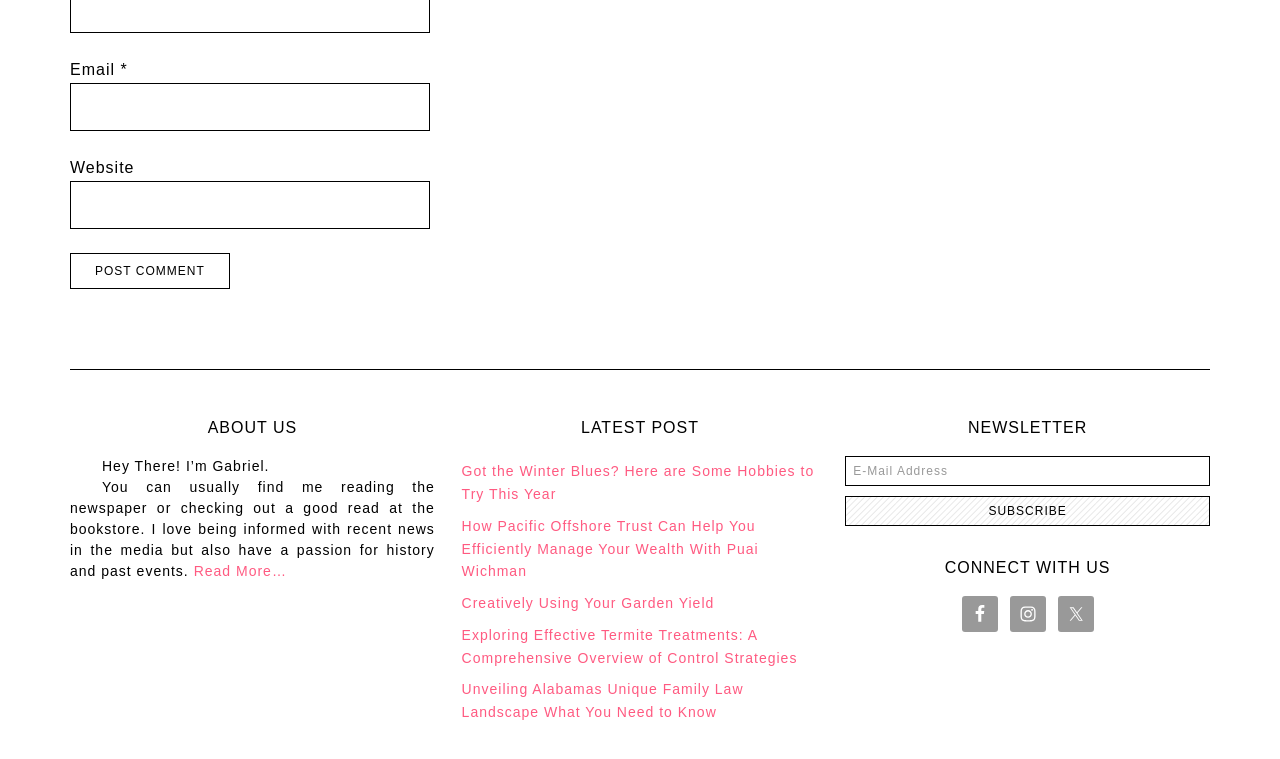Using the webpage screenshot, find the UI element described by Read More…. Provide the bounding box coordinates in the format (top-left x, top-left y, bottom-right x, bottom-right y), ensuring all values are floating point numbers between 0 and 1.

[0.151, 0.742, 0.224, 0.763]